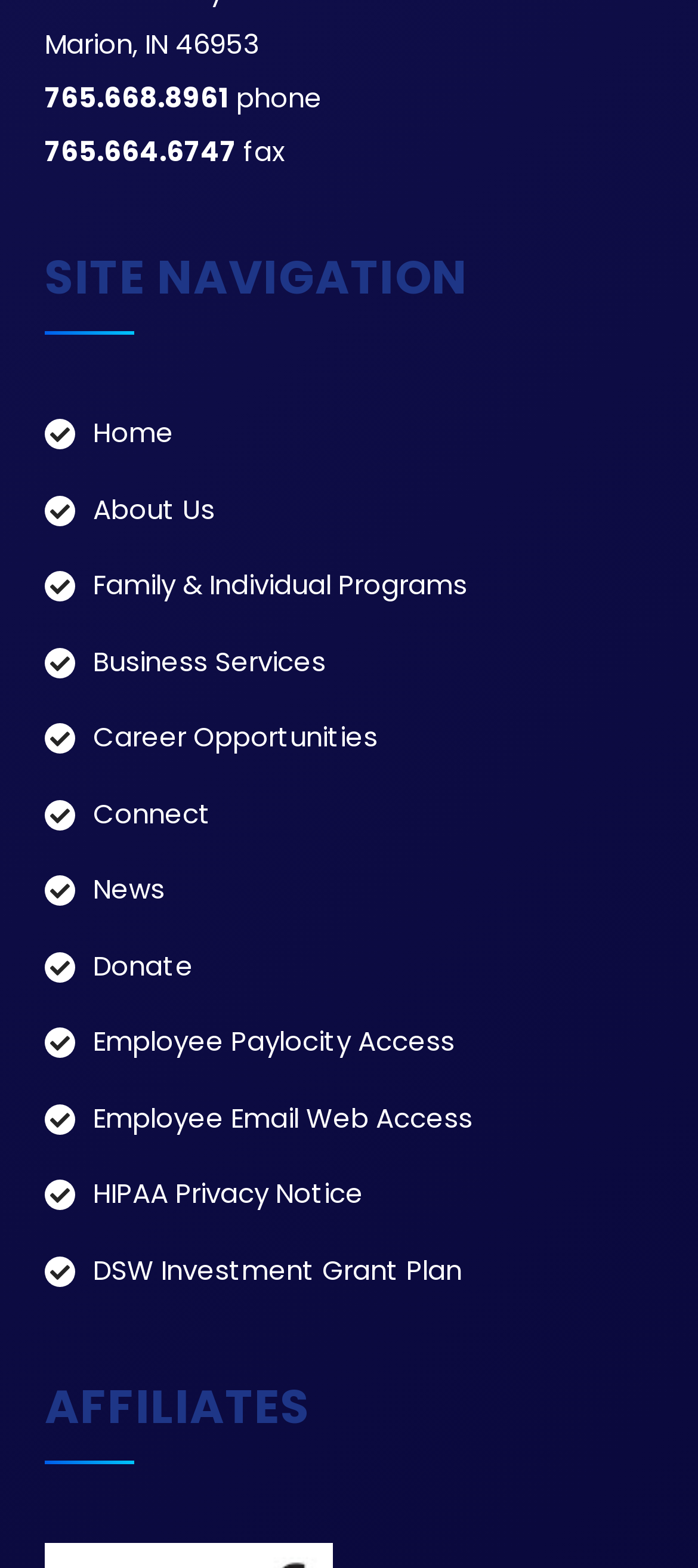Bounding box coordinates should be in the format (top-left x, top-left y, bottom-right x, bottom-right y) and all values should be floating point numbers between 0 and 1. Determine the bounding box coordinate for the UI element described as: Beauty

None